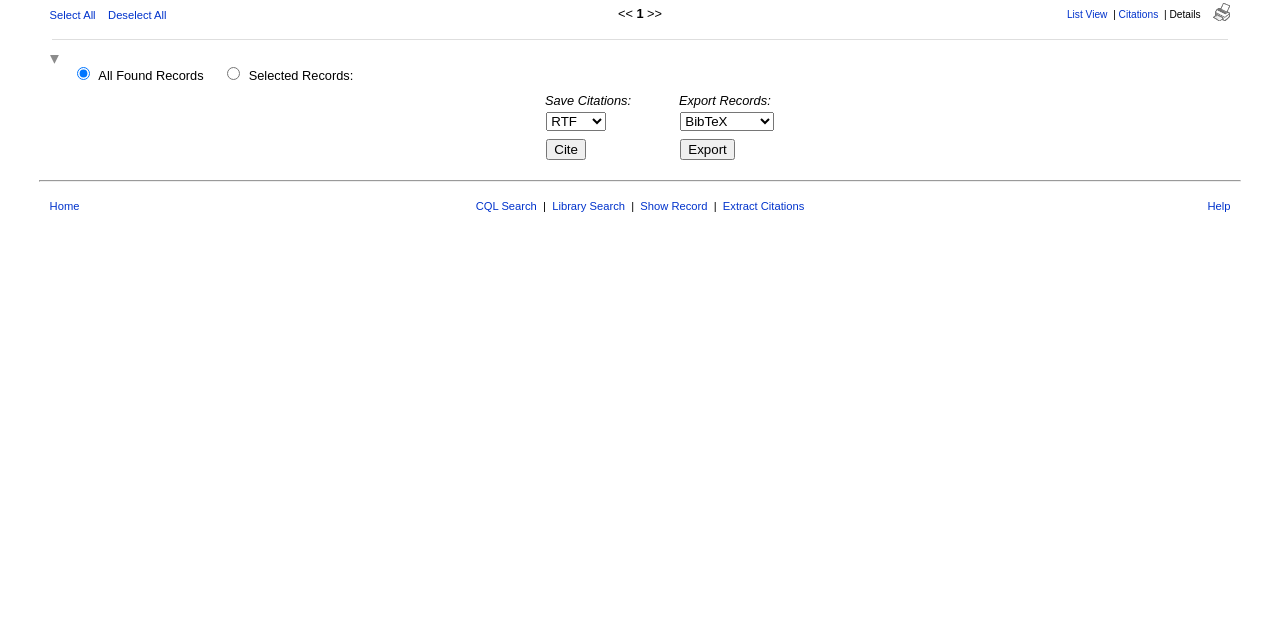Extract the bounding box coordinates for the described element: "Citations". The coordinates should be represented as four float numbers between 0 and 1: [left, top, right, bottom].

[0.874, 0.014, 0.905, 0.031]